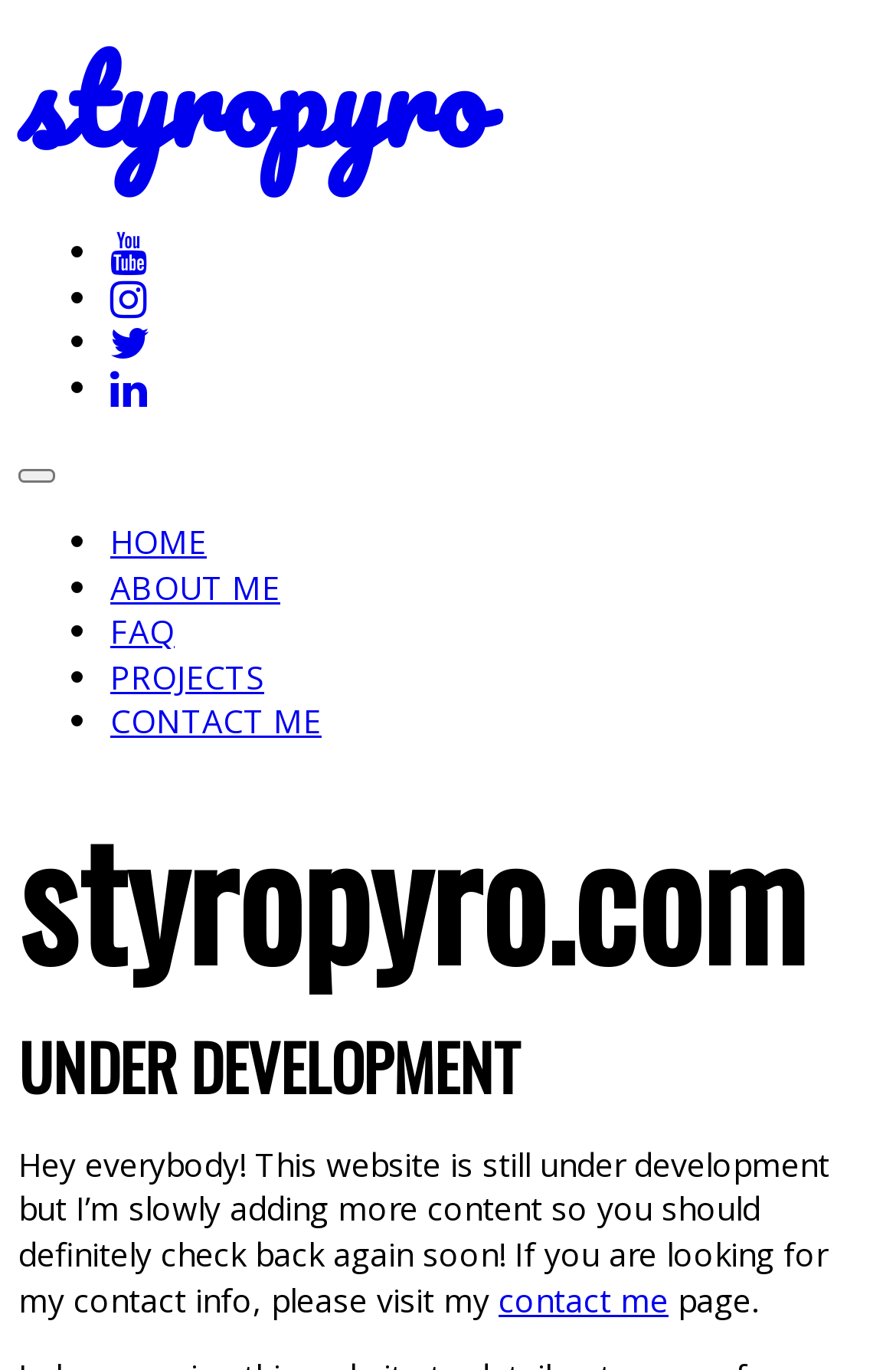Where can you find the author's contact information?
Ensure your answer is thorough and detailed.

The page contains a message from the author, which reads 'If you are looking for my contact info, please visit my contact me page.'. This suggests that the author's contact information can be found on a separate page of the website, accessible through the 'Contact me' link.